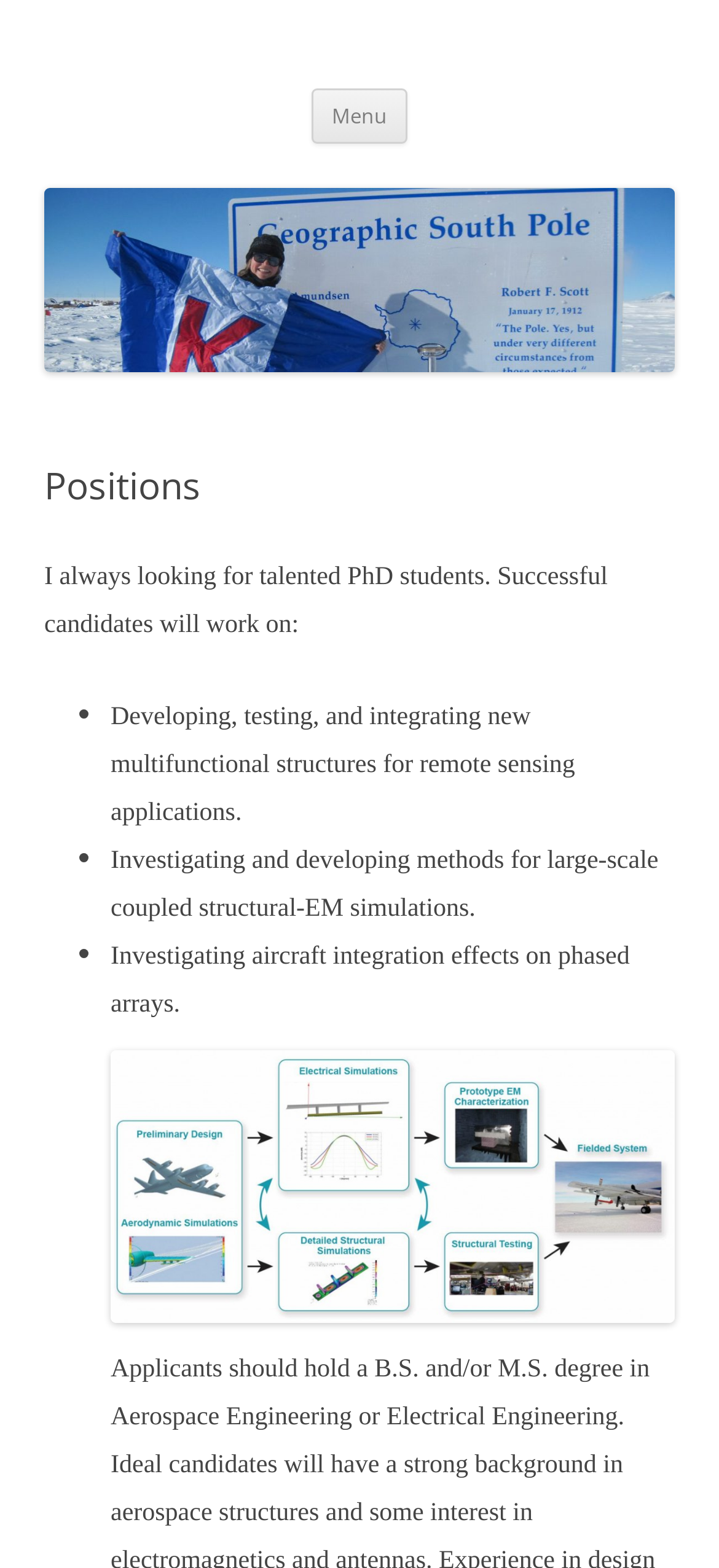What is the researcher looking for?
Based on the screenshot, provide a one-word or short-phrase response.

Talented PhD students